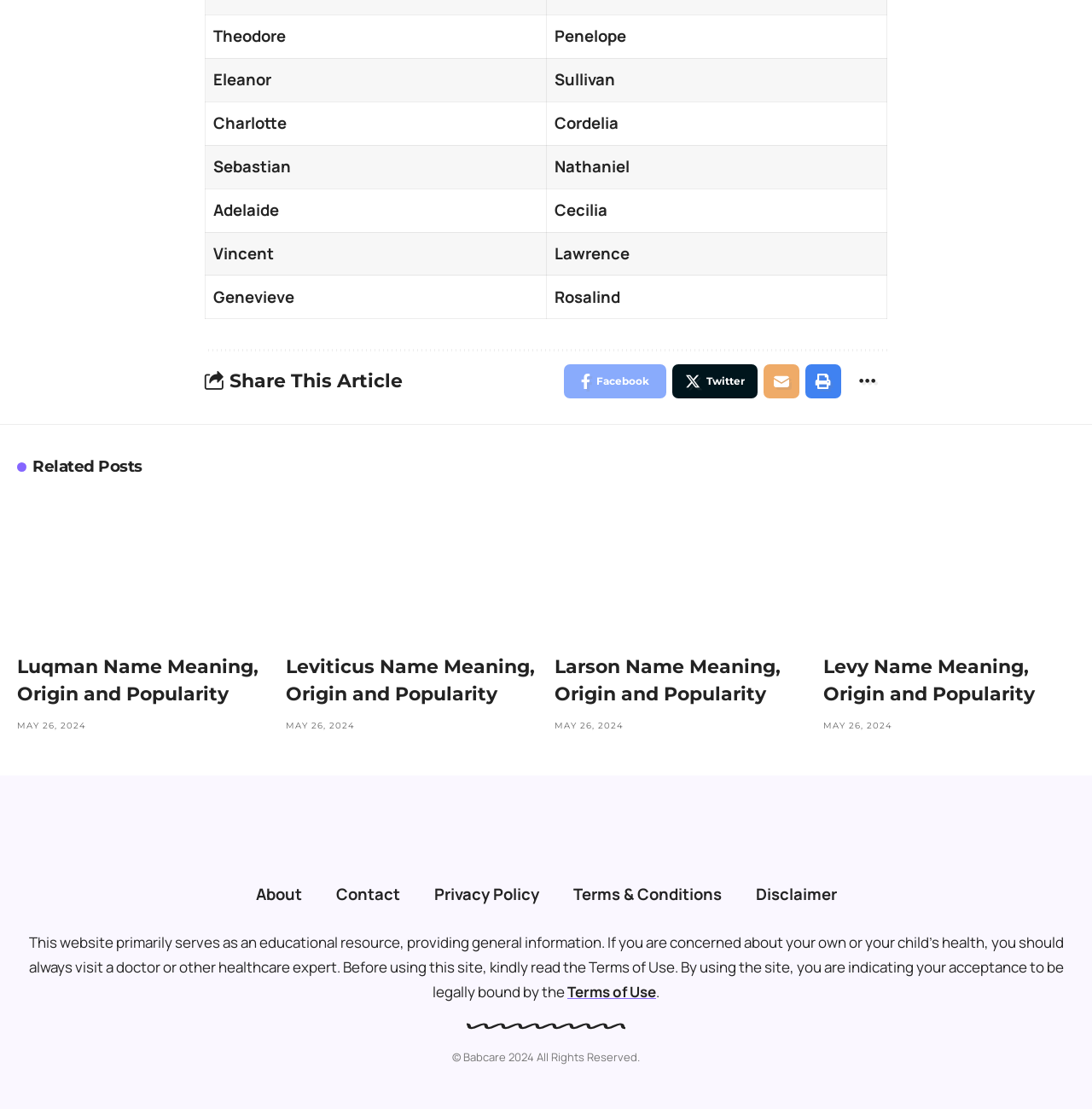Bounding box coordinates are specified in the format (top-left x, top-left y, bottom-right x, bottom-right y). All values are floating point numbers bounded between 0 and 1. Please provide the bounding box coordinate of the region this sentence describes: Disclaimer

[0.676, 0.788, 0.782, 0.824]